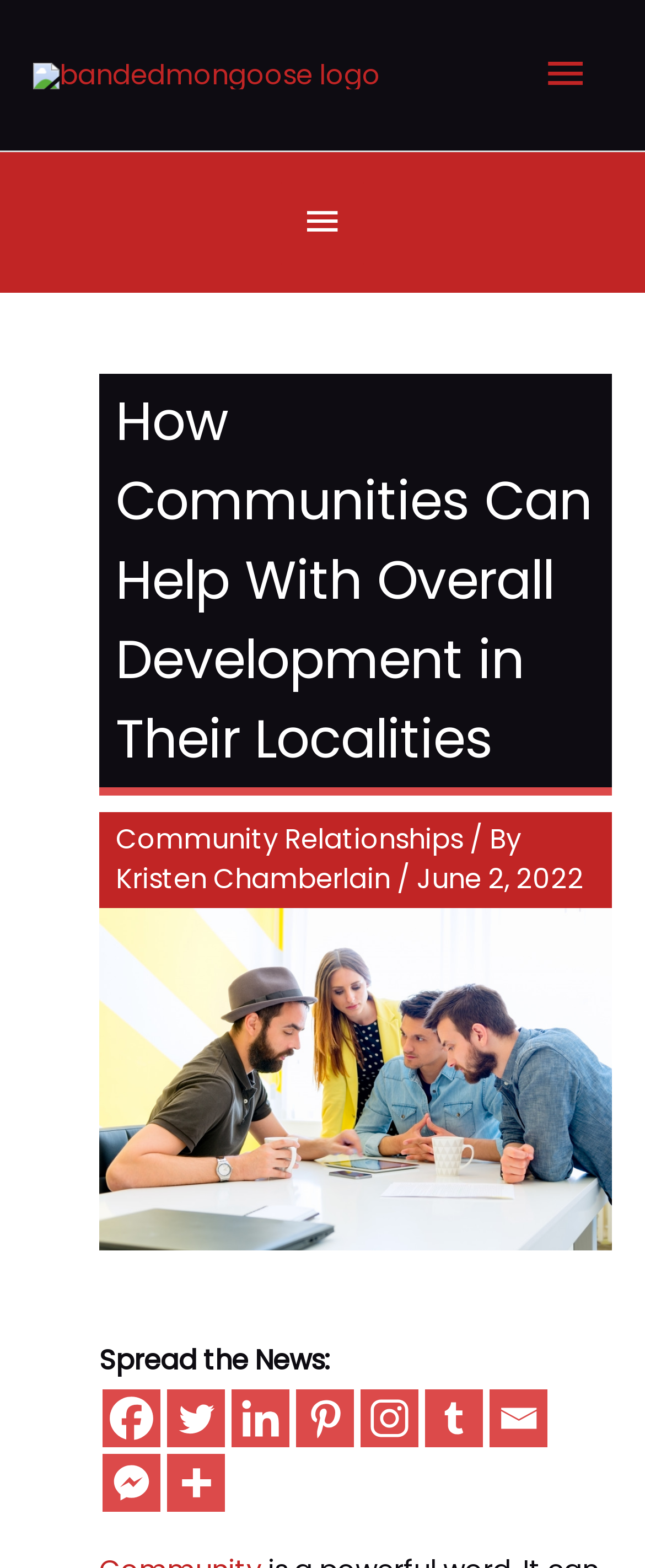Please determine the bounding box coordinates, formatted as (top-left x, top-left y, bottom-right x, bottom-right y), with all values as floating point numbers between 0 and 1. Identify the bounding box of the region described as: alt="bandedmongoose logo"

[0.051, 0.035, 0.59, 0.059]